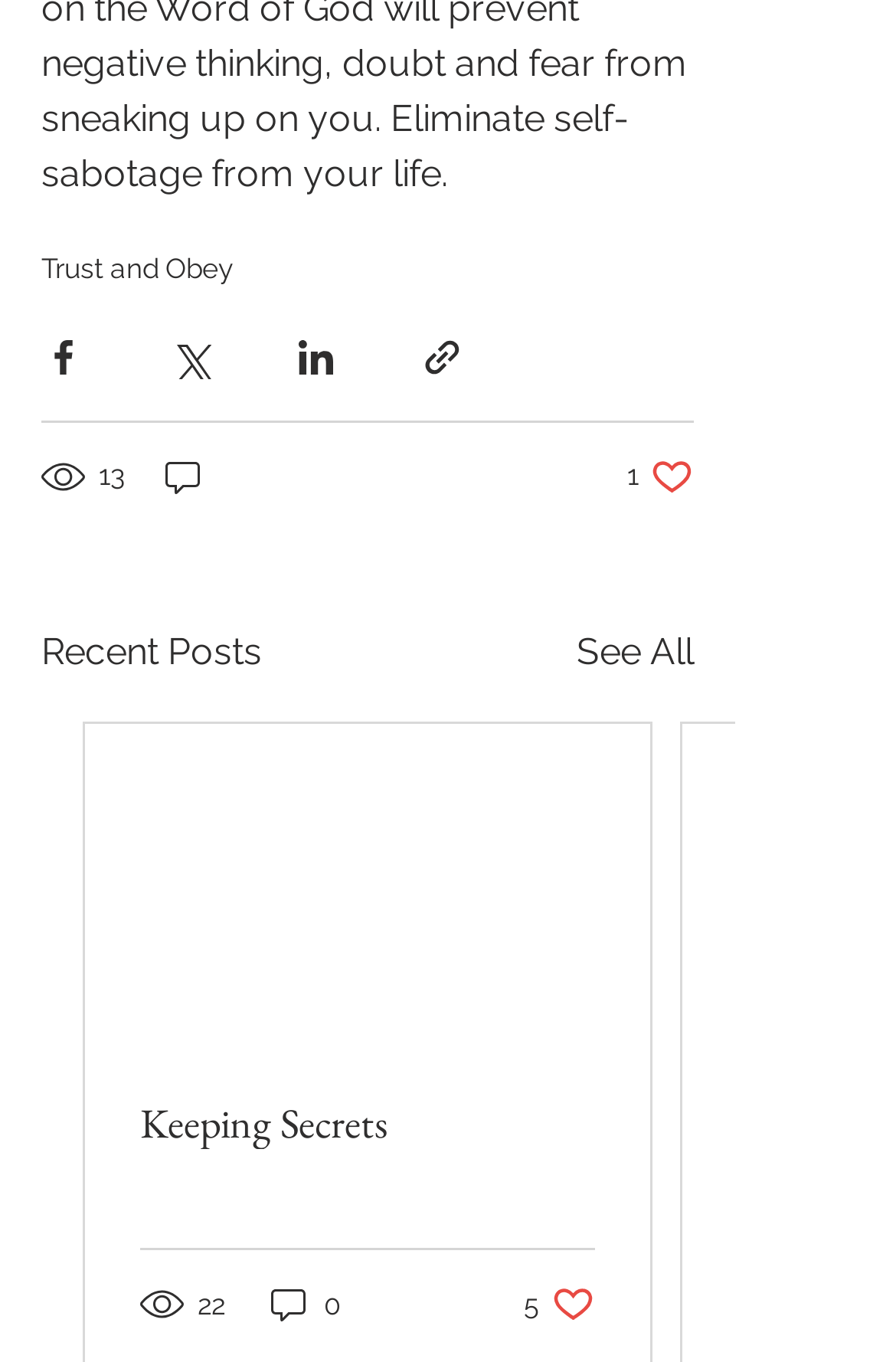Pinpoint the bounding box coordinates of the area that must be clicked to complete this instruction: "Like the post".

[0.7, 0.333, 0.774, 0.365]